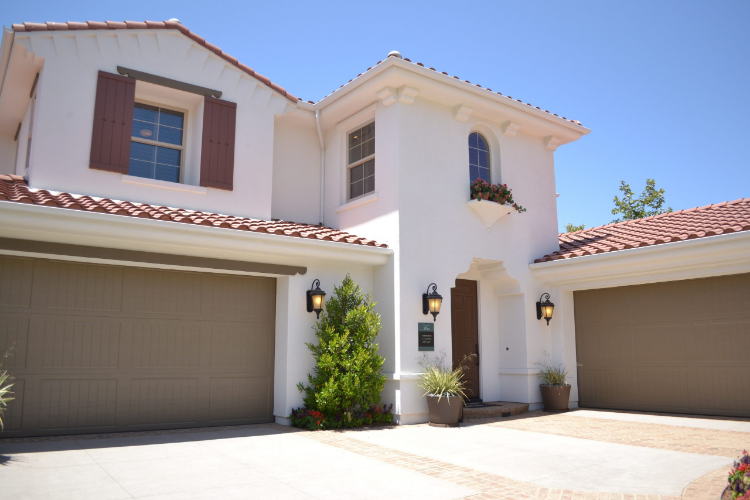What type of finish is used on the exterior of the house?
Respond to the question with a well-detailed and thorough answer.

The caption describes the exterior of the house as having a 'fresh white stucco finish', which implies that the exterior of the house is finished with stucco material.